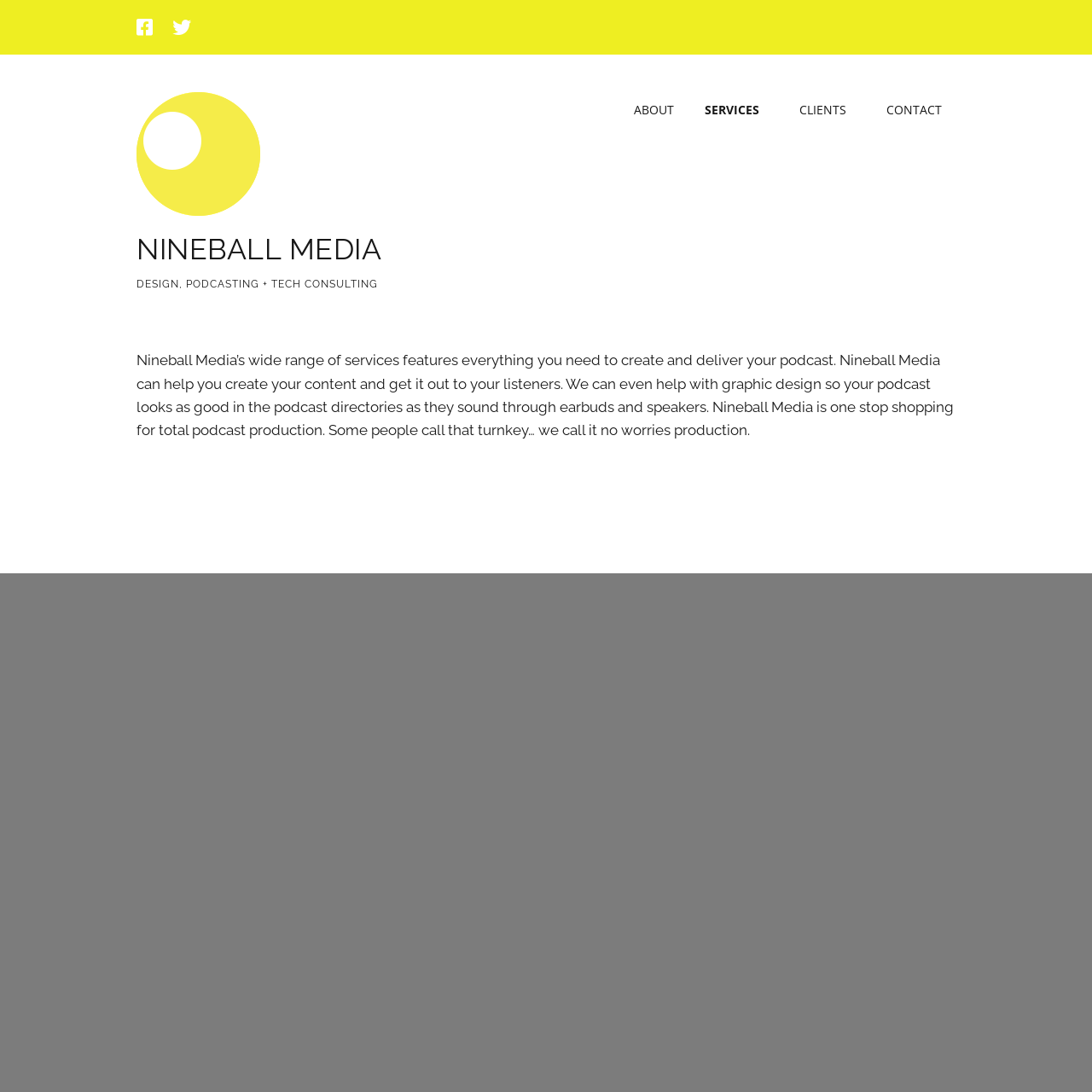Highlight the bounding box coordinates of the element that should be clicked to carry out the following instruction: "learn about Nineball Media". The coordinates must be given as four float numbers ranging from 0 to 1, i.e., [left, top, right, bottom].

[0.125, 0.213, 0.349, 0.245]